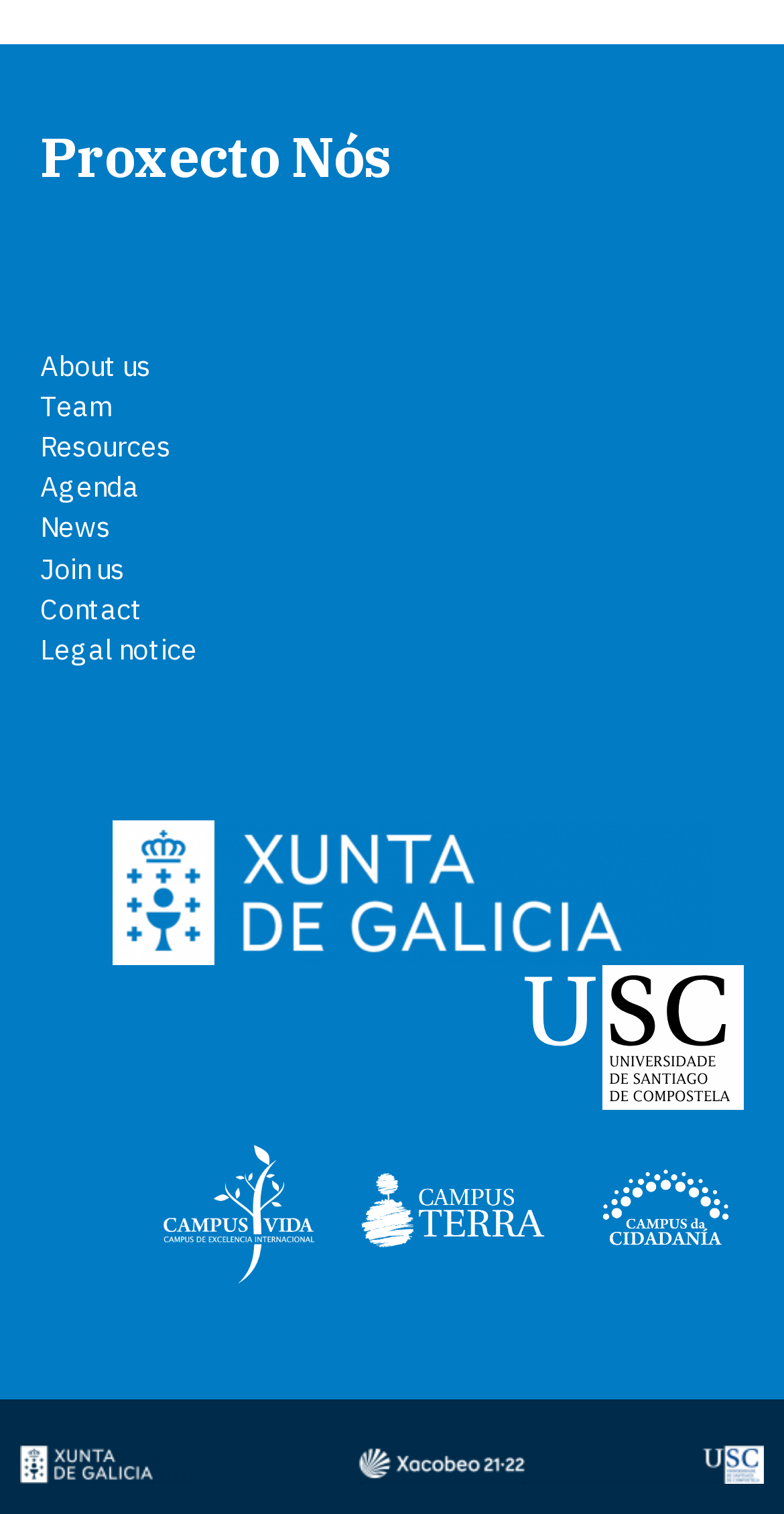Given the description "parent_node: Harlan Teklad动物饲料官网Harlan饲料官网代理商", determine the bounding box of the corresponding UI element.

None